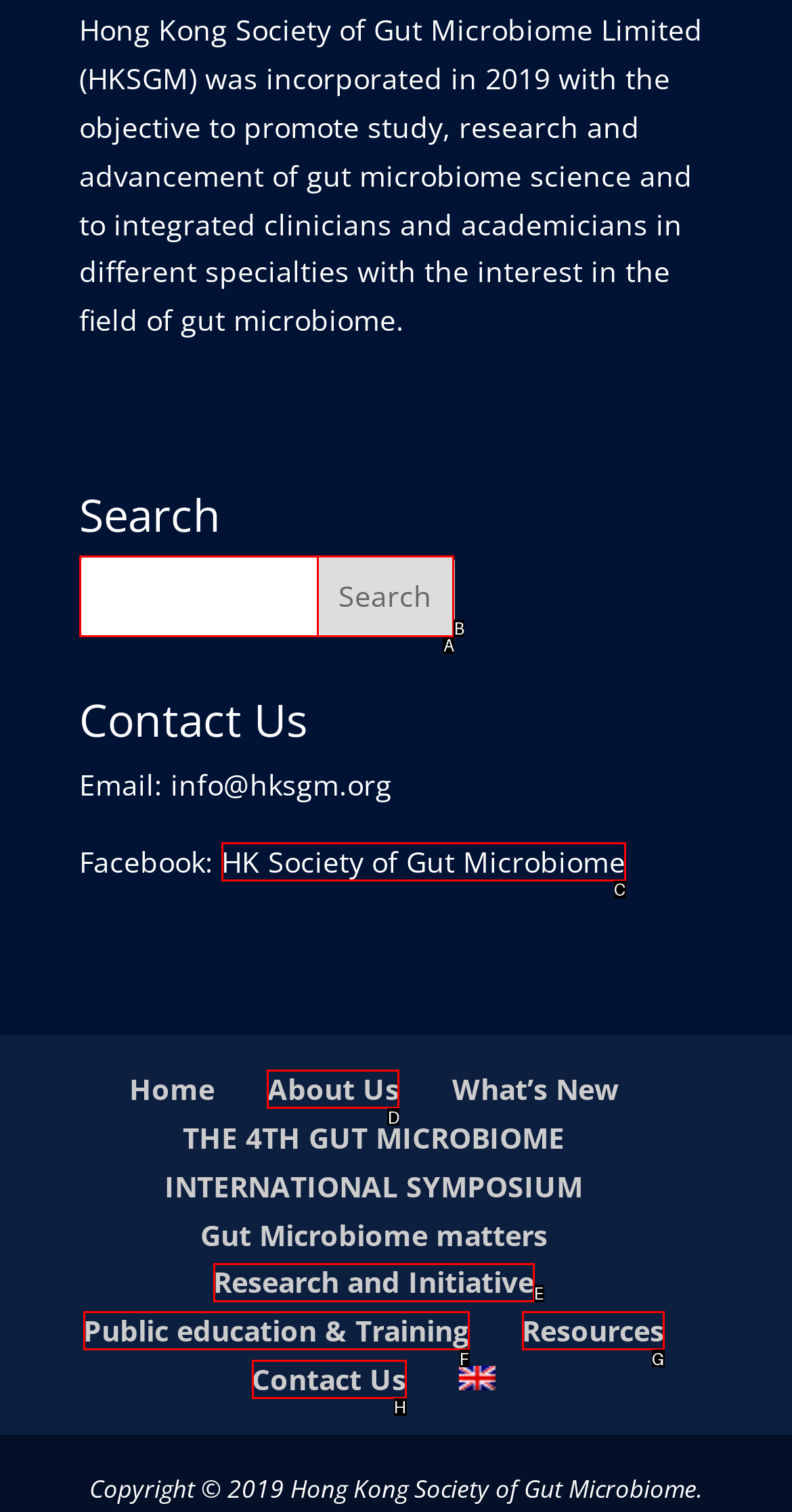Which HTML element matches the description: Tripadvisor the best? Answer directly with the letter of the chosen option.

None